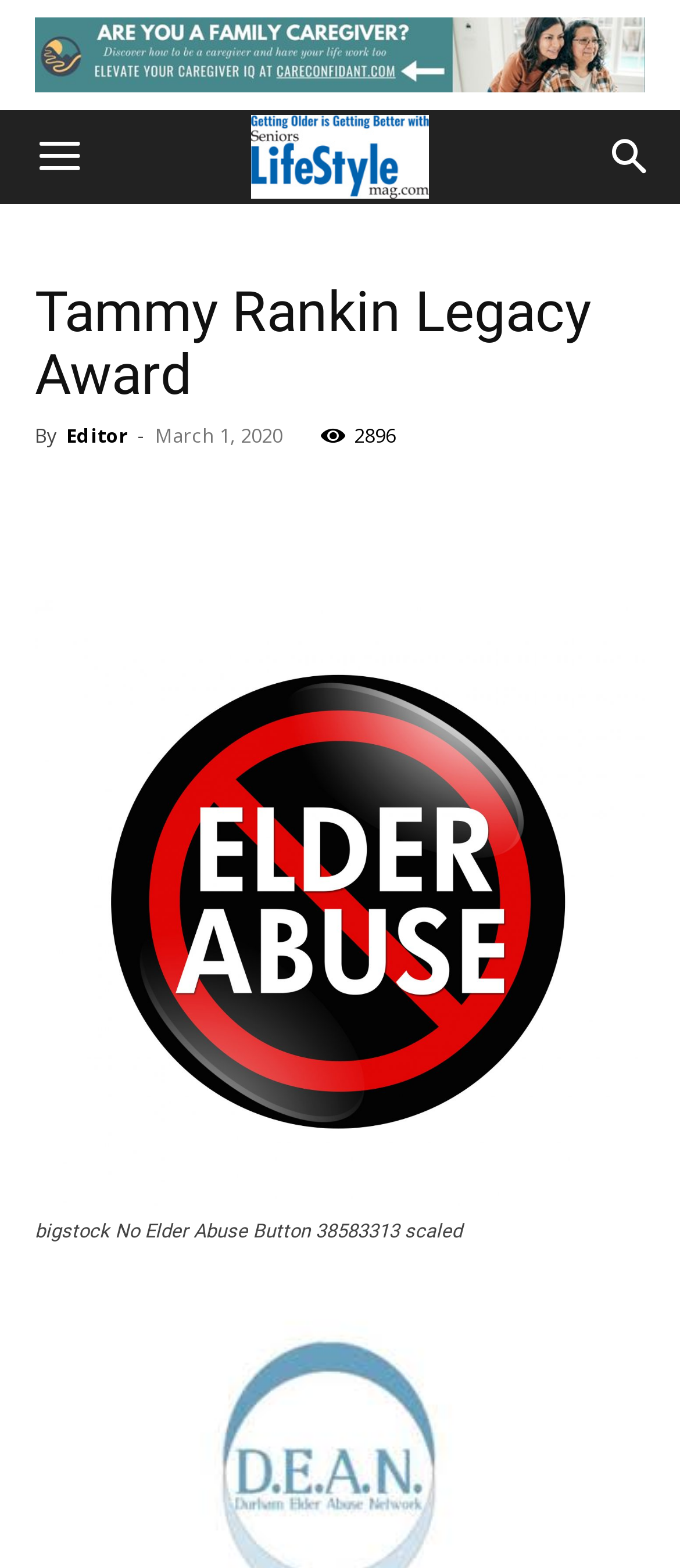Point out the bounding box coordinates of the section to click in order to follow this instruction: "Share the article on social media".

[0.287, 0.306, 0.39, 0.35]